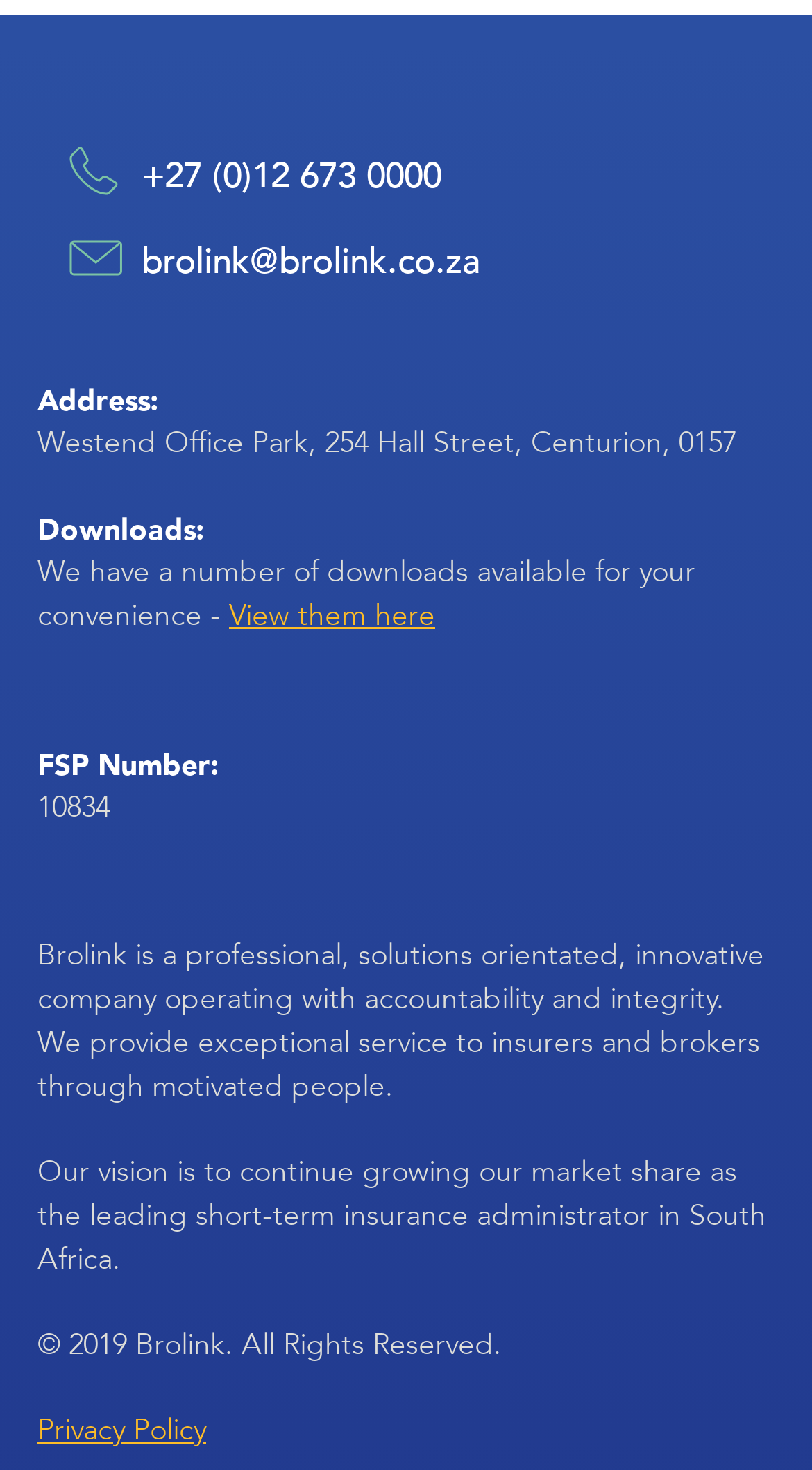Based on the visual content of the image, answer the question thoroughly: What is the company's vision?

The company's vision is stated in the middle section of the webpage, where the company's description and mission are provided. It is mentioned that the company aims to continue growing its market share as the leading short-term insurance administrator in South Africa.